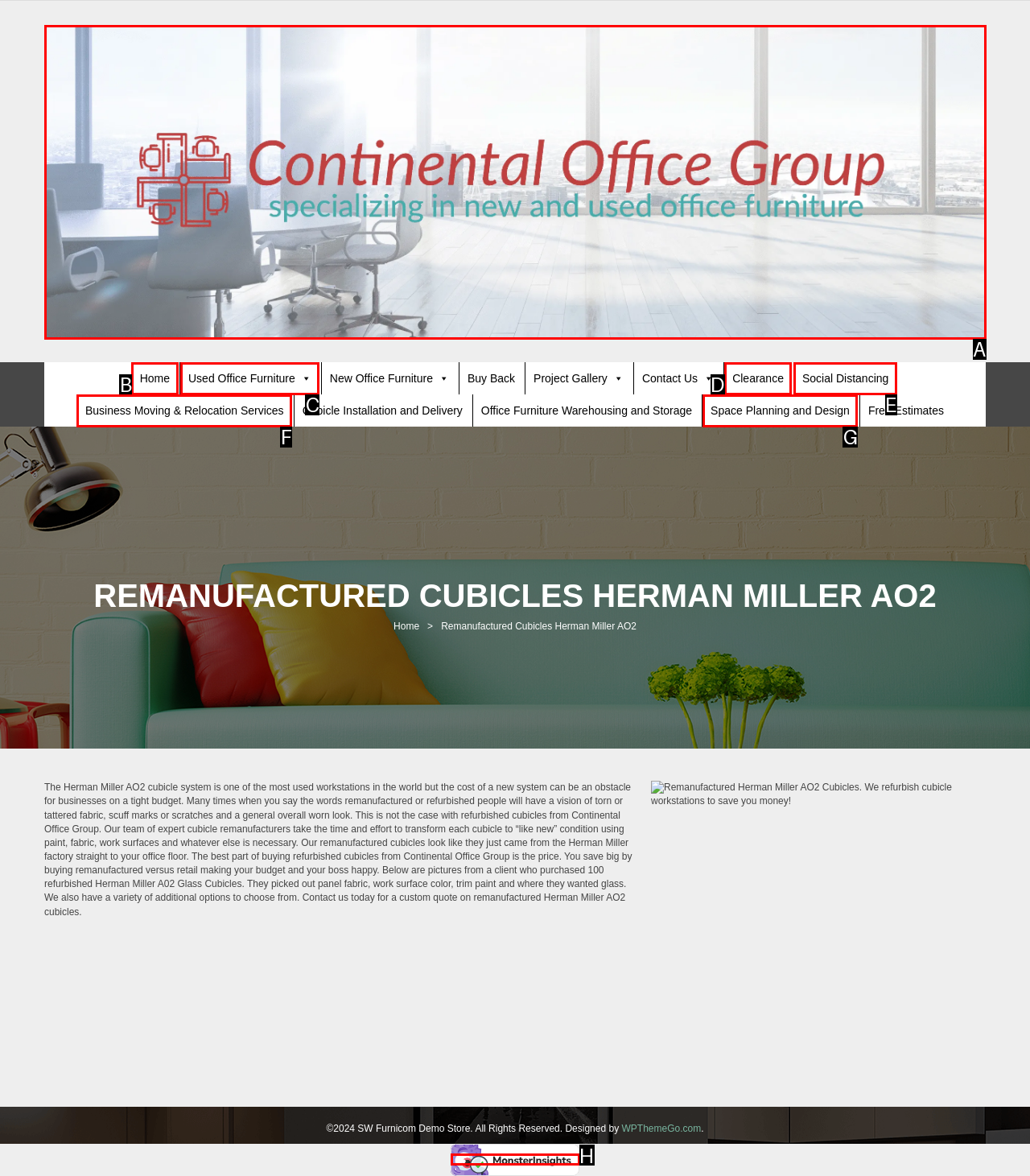Choose the UI element that best aligns with the description: alt="Continental Office Group"
Respond with the letter of the chosen option directly.

A